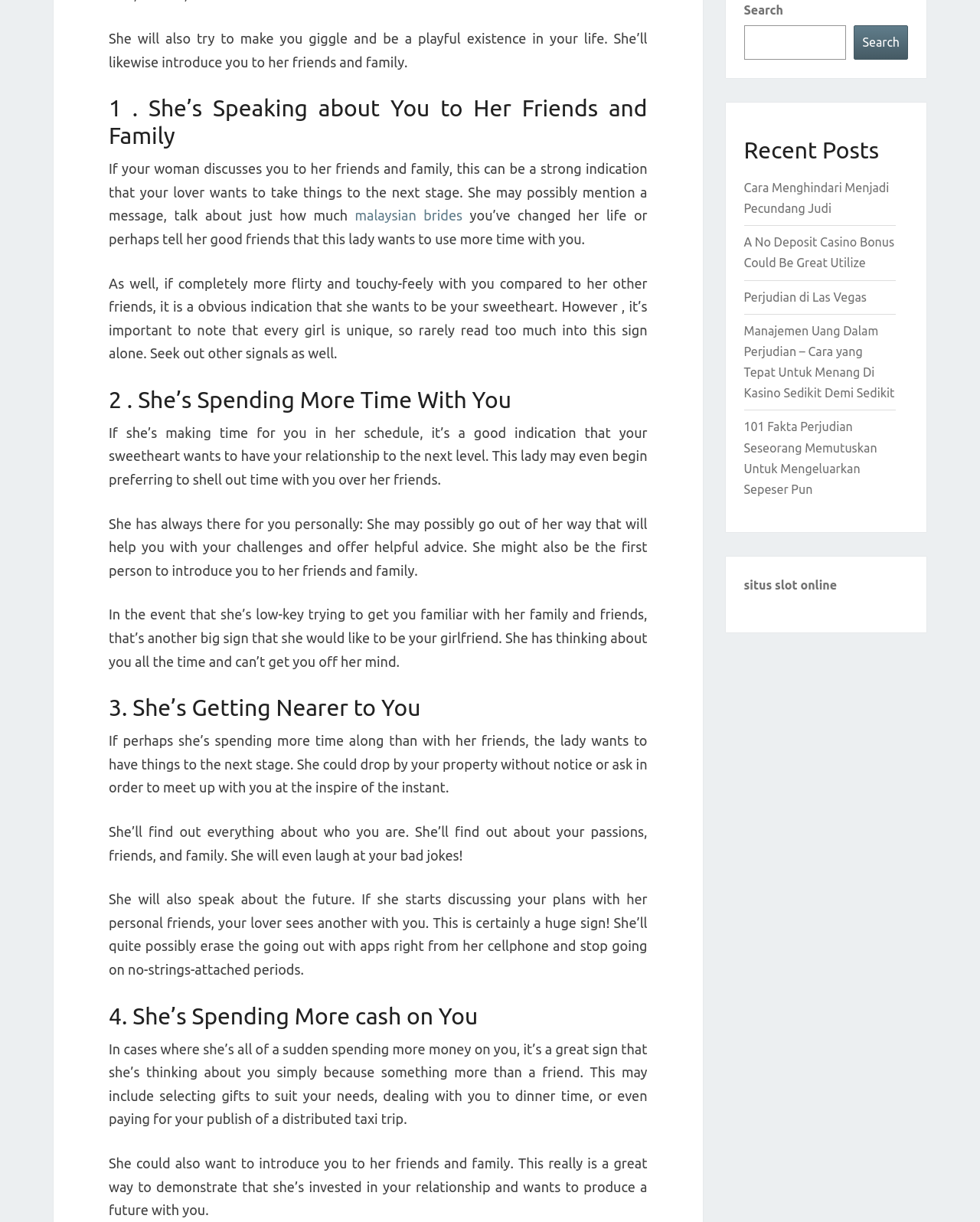Predict the bounding box of the UI element that fits this description: "situs slot online".

[0.759, 0.473, 0.854, 0.484]